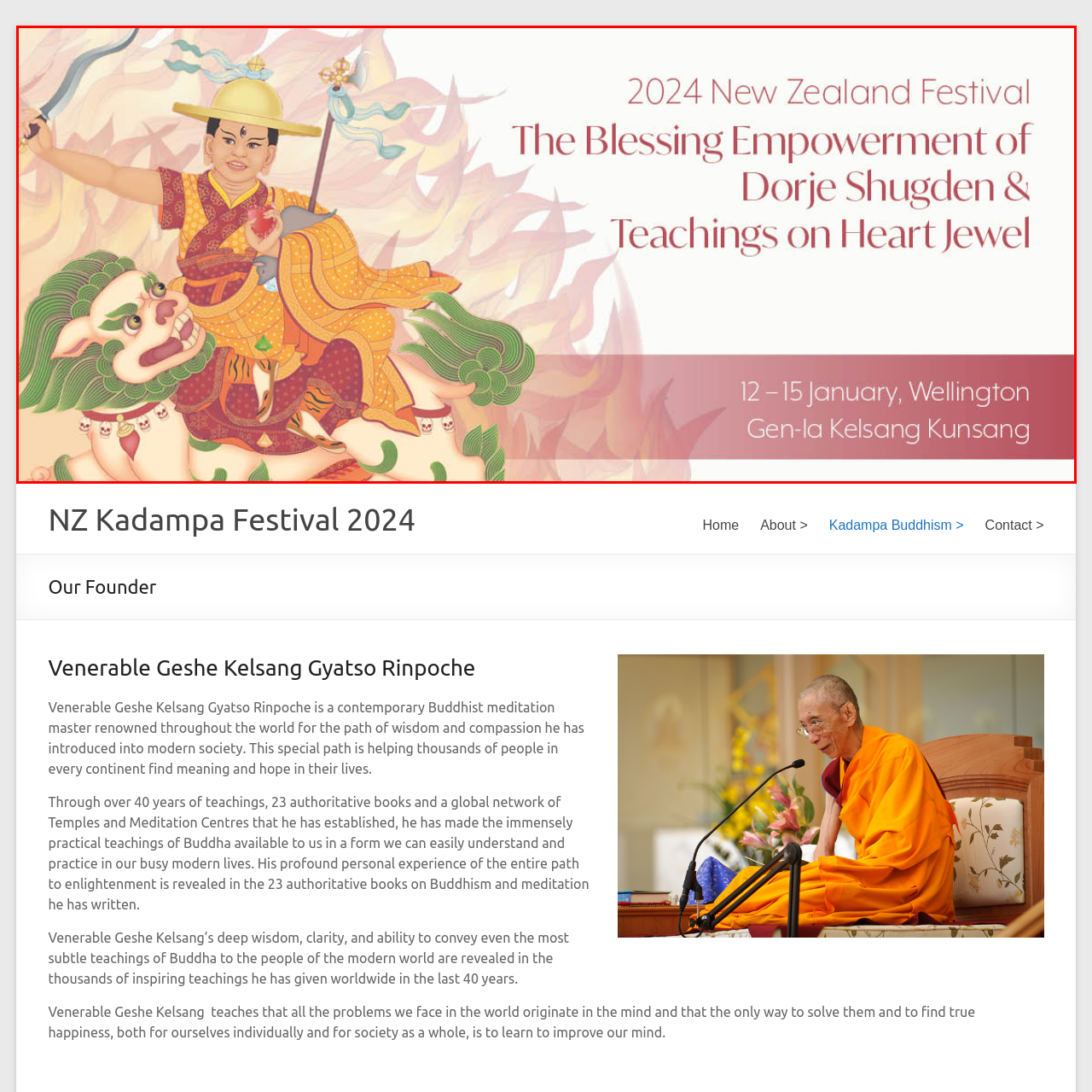Where is the 2024 New Zealand Festival taking place?
Refer to the image enclosed in the red bounding box and answer the question thoroughly.

The location of the festival is mentioned in the caption as Wellington, which is where the event will be held from January 12 to 15, 2024.